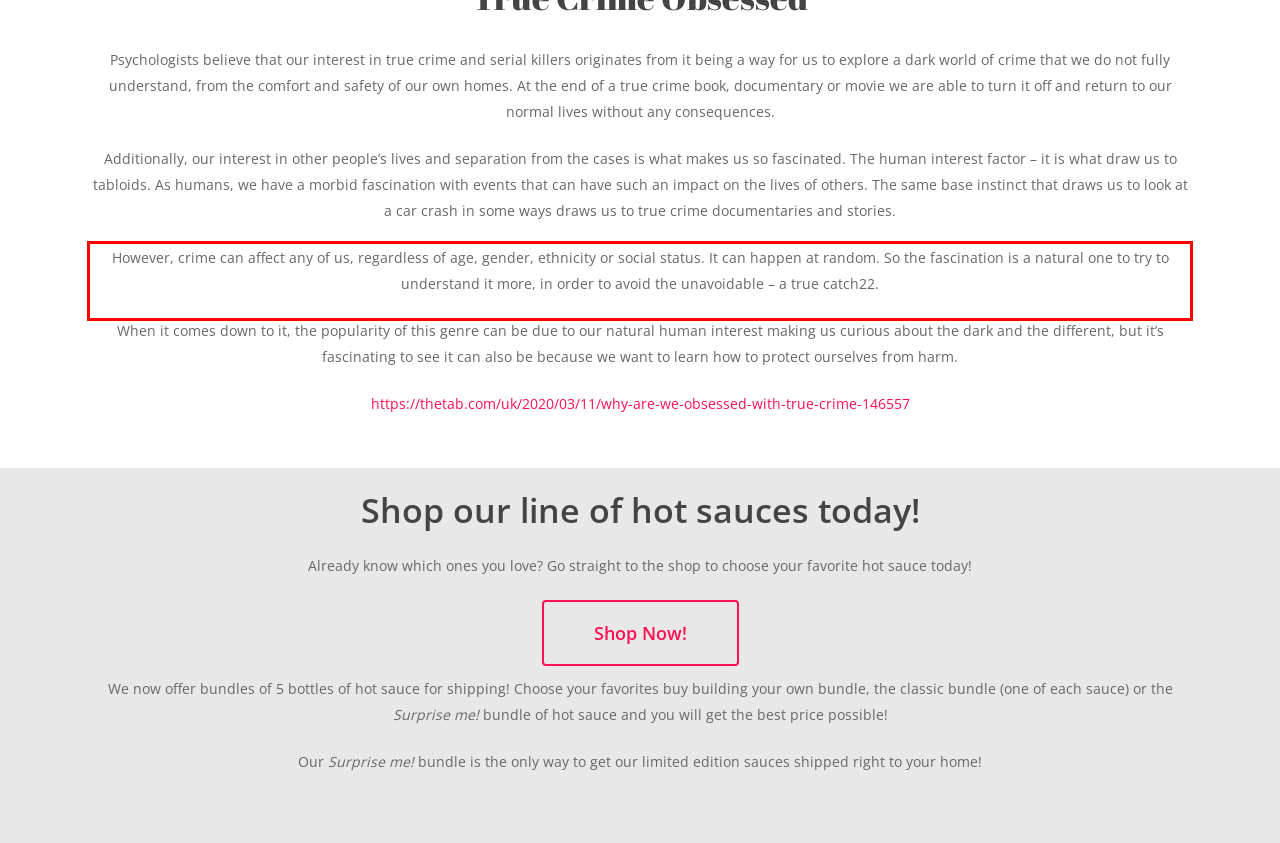Identify and transcribe the text content enclosed by the red bounding box in the given screenshot.

However, crime can affect any of us, regardless of age, gender, ethnicity or social status. It can happen at random. So the fascination is a natural one to try to understand it more, in order to avoid the unavoidable – a true catch22.